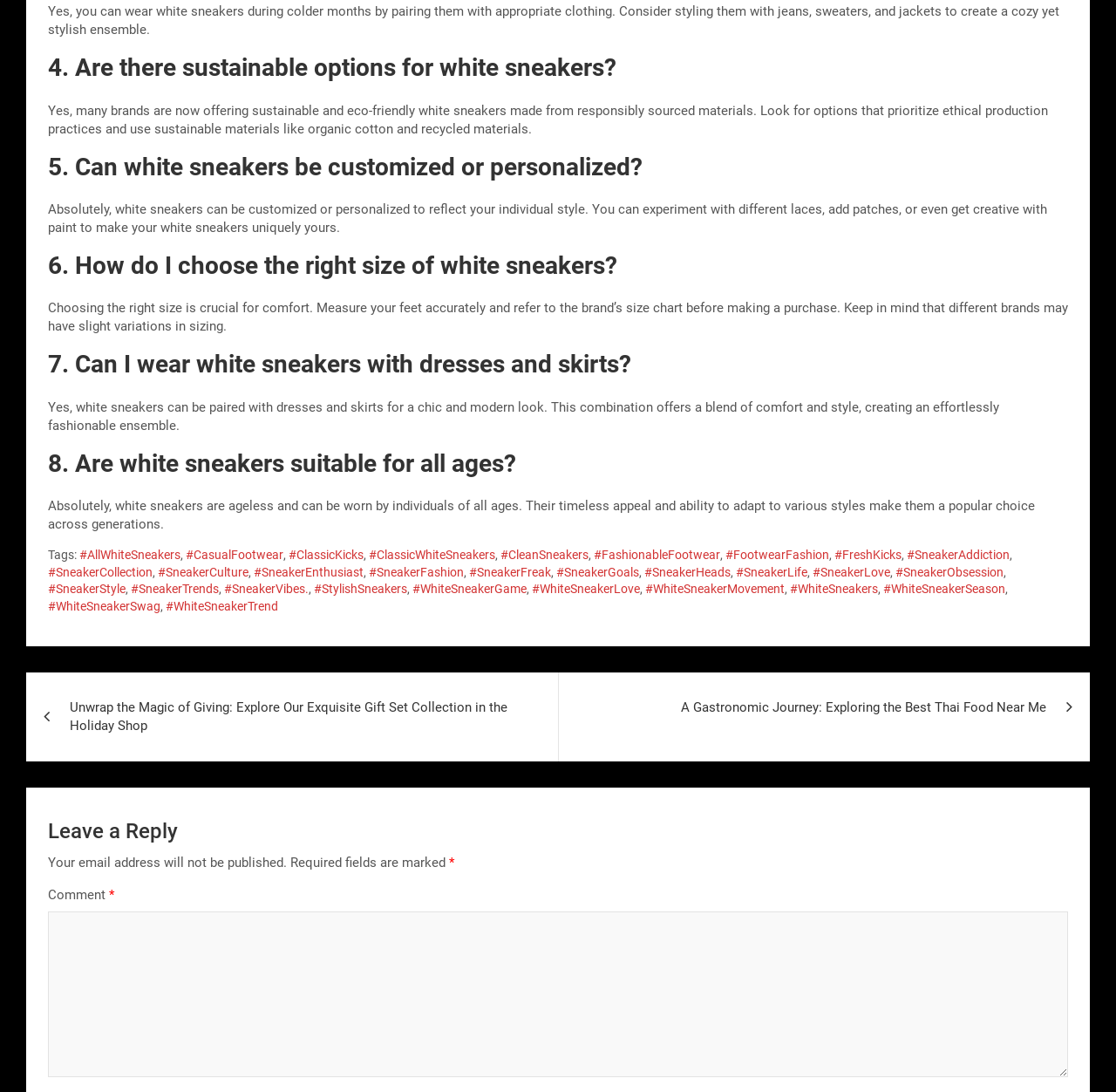How do you choose the right size of white sneakers?
Please provide a full and detailed response to the question.

I found the answer by looking at the StaticText element with ID 335, which says 'Choosing the right size is crucial for comfort. Measure your feet accurately and refer to the brand’s size chart before making a purchase.', indicating that the answer is to measure feet accurately and refer to the brand's size chart.